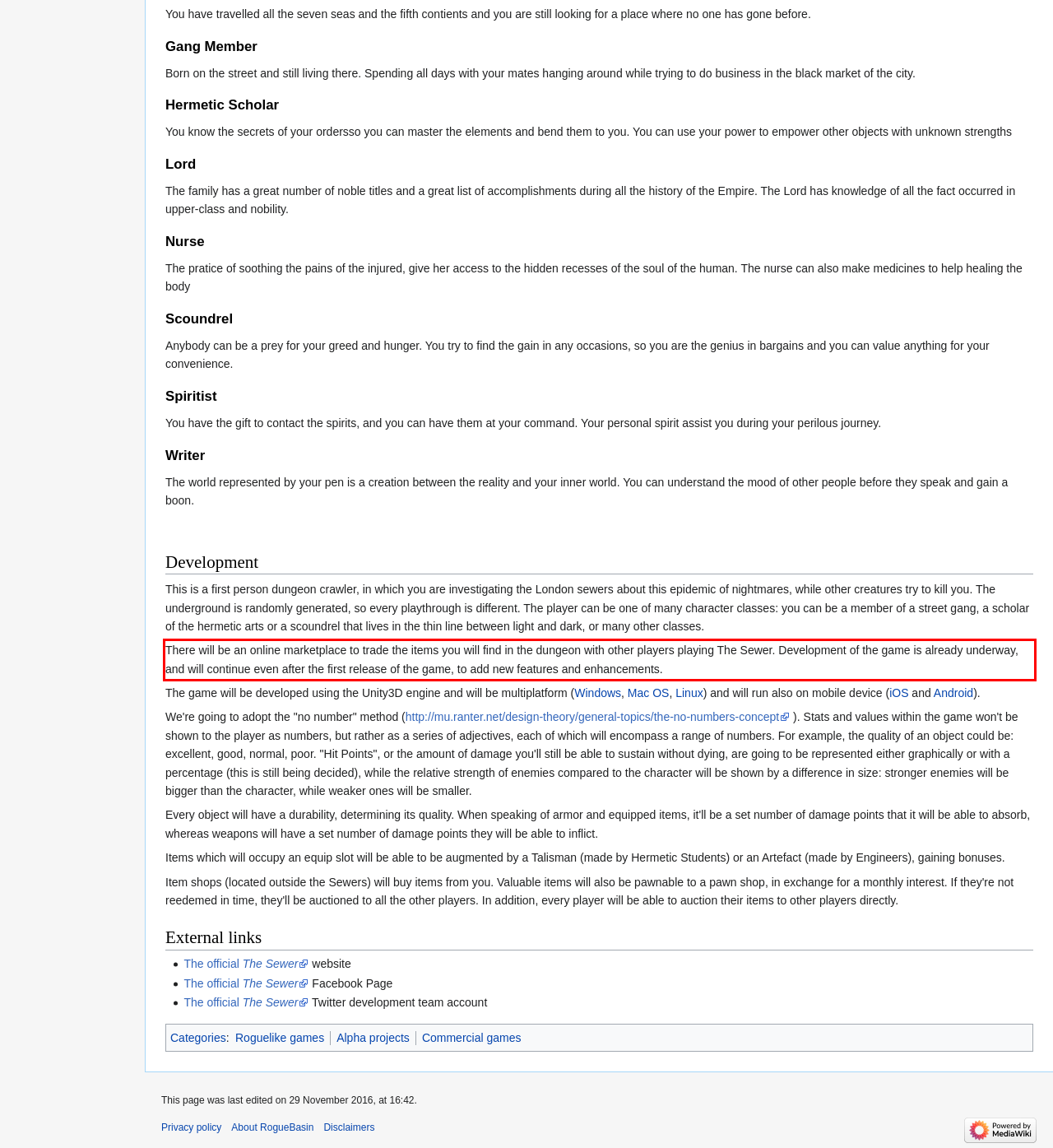Identify the text inside the red bounding box on the provided webpage screenshot by performing OCR.

There will be an online marketplace to trade the items you will find in the dungeon with other players playing The Sewer. Development of the game is already underway, and will continue even after the first release of the game, to add new features and enhancements.